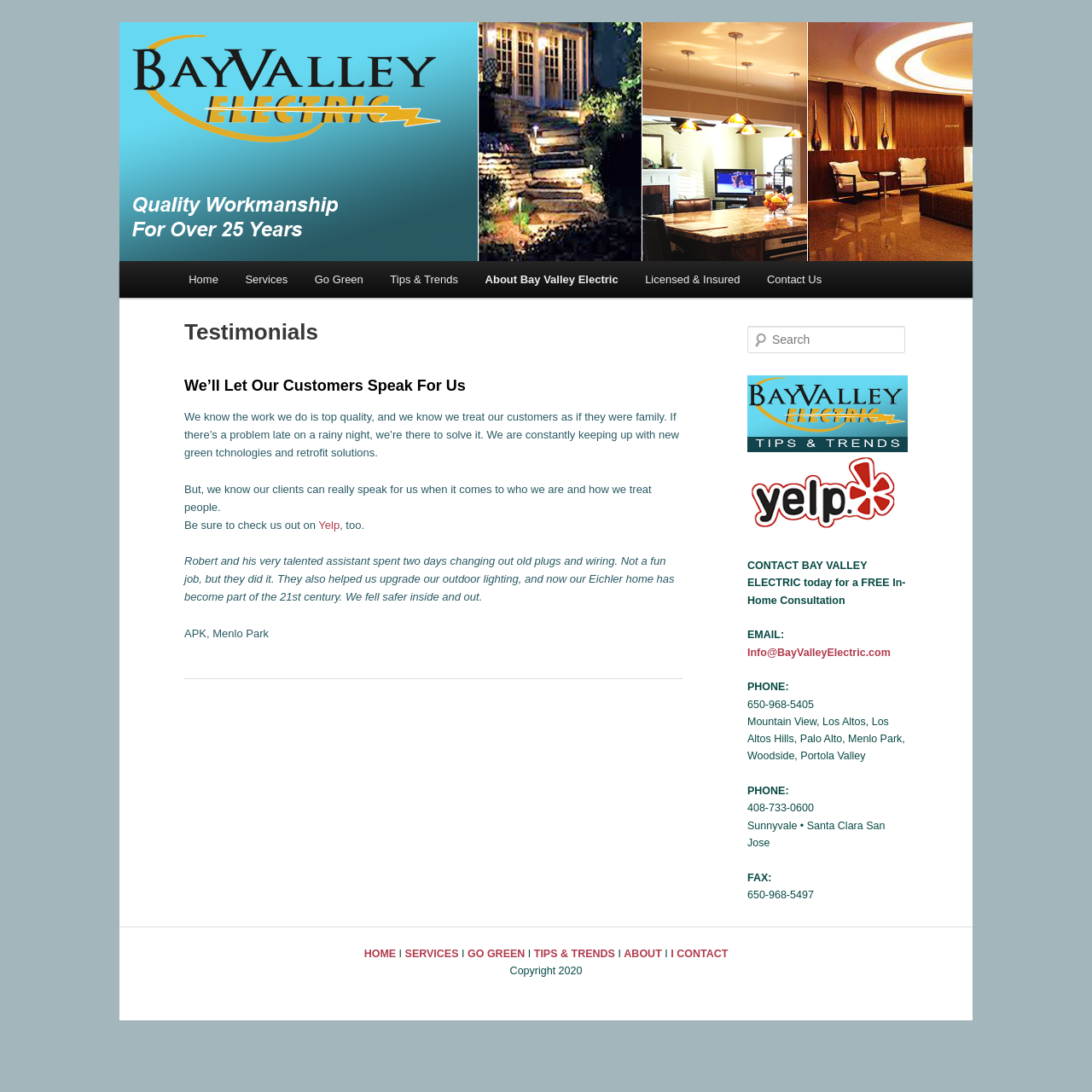Please pinpoint the bounding box coordinates for the region I should click to adhere to this instruction: "Click on the 'About Bay Valley Electric' link".

[0.432, 0.239, 0.578, 0.273]